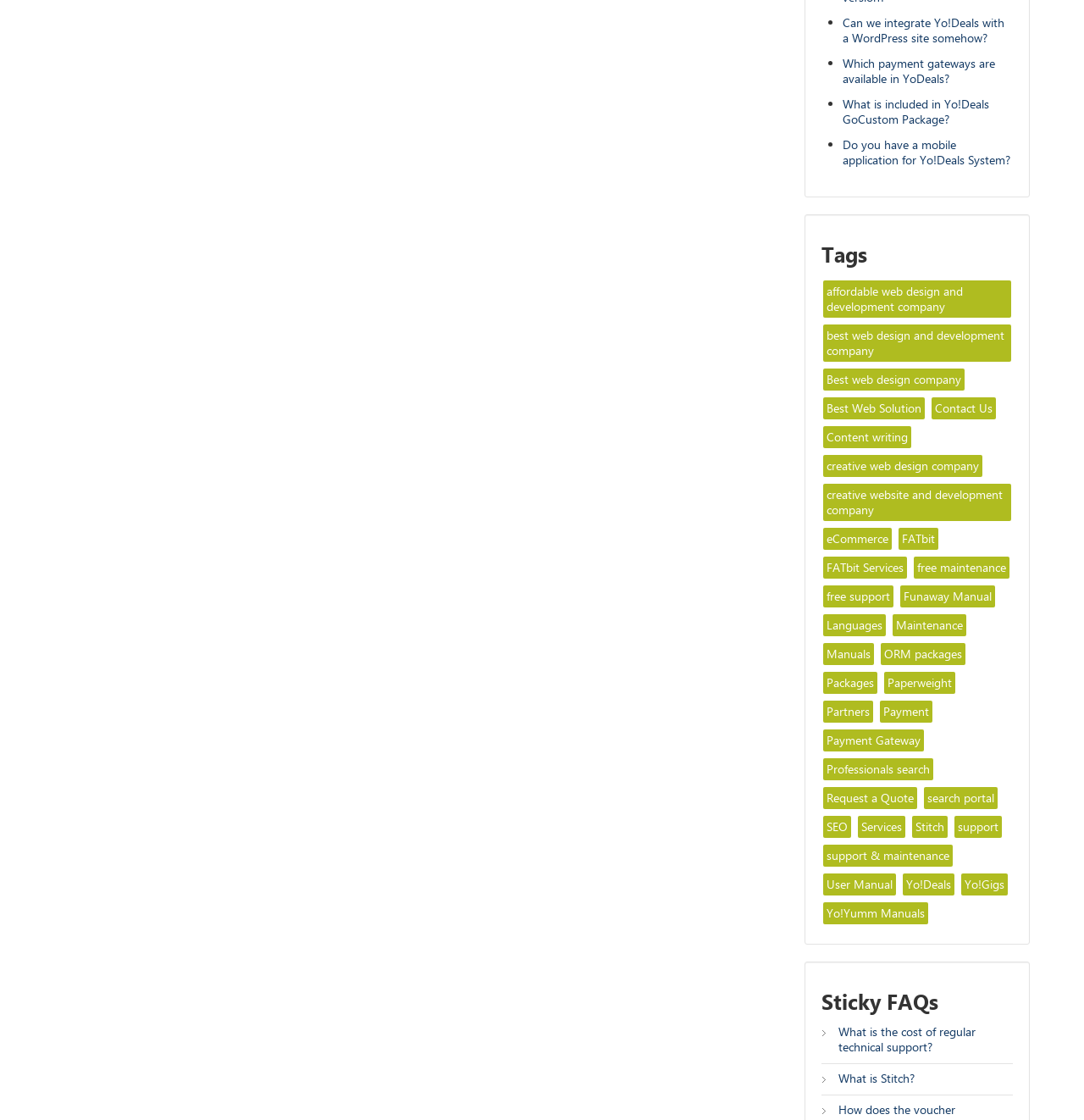Locate the bounding box of the UI element described by: "Payment" in the given webpage screenshot.

[0.812, 0.626, 0.86, 0.645]